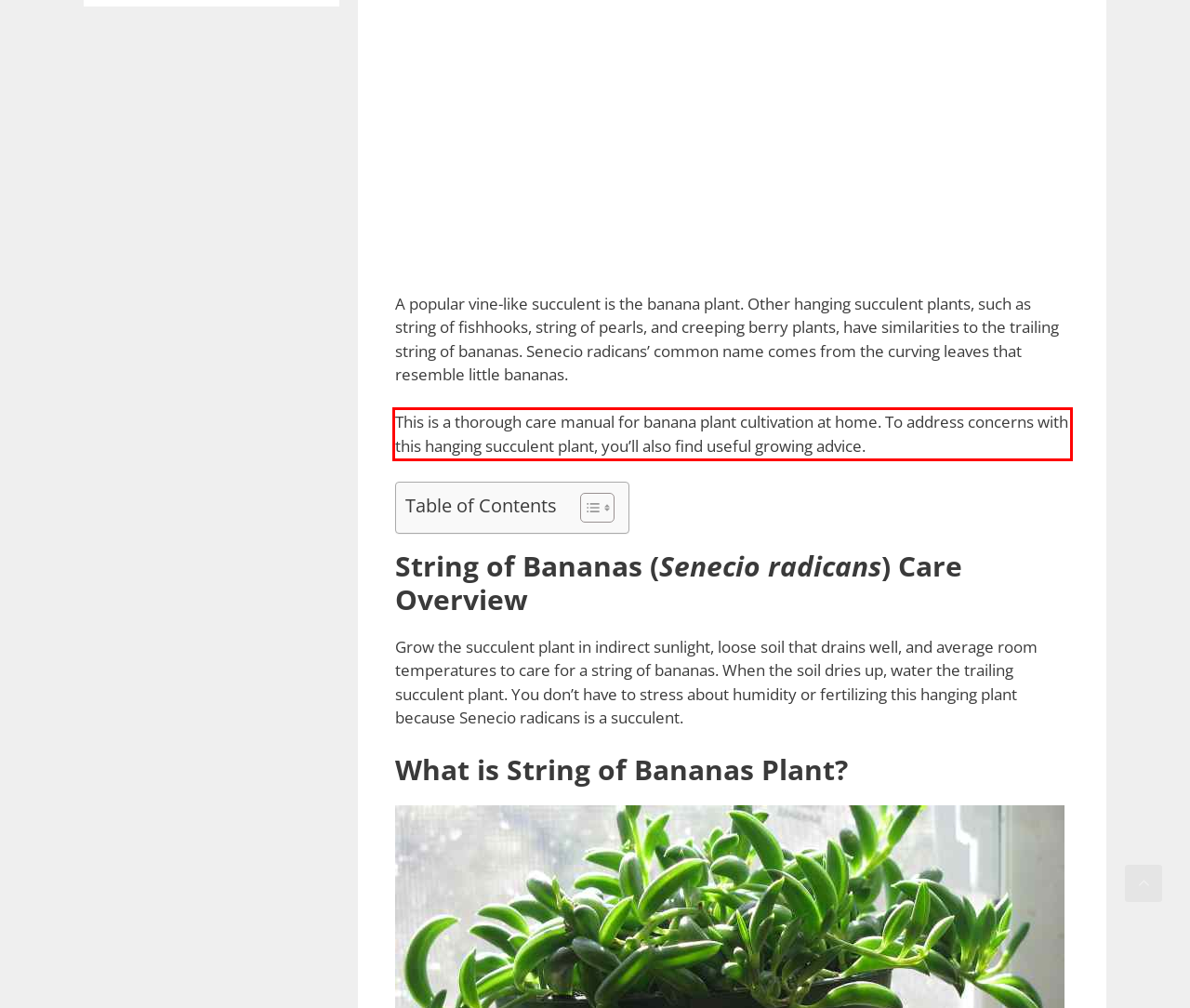There is a UI element on the webpage screenshot marked by a red bounding box. Extract and generate the text content from within this red box.

This is a thorough care manual for banana plant cultivation at home. To address concerns with this hanging succulent plant, you’ll also find useful growing advice.